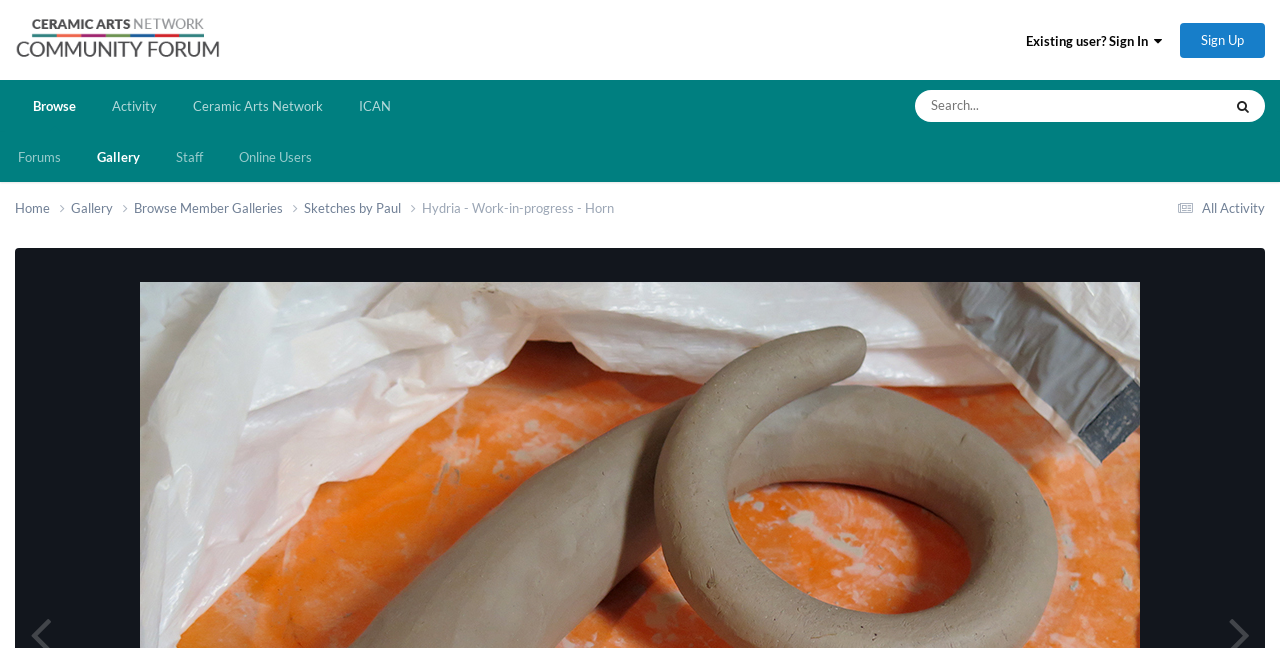Utilize the details in the image to thoroughly answer the following question: What is the name of the community?

I found the answer by looking at the top-left corner of the webpage, where there is a link with the text 'Ceramic Arts Daily Community'.